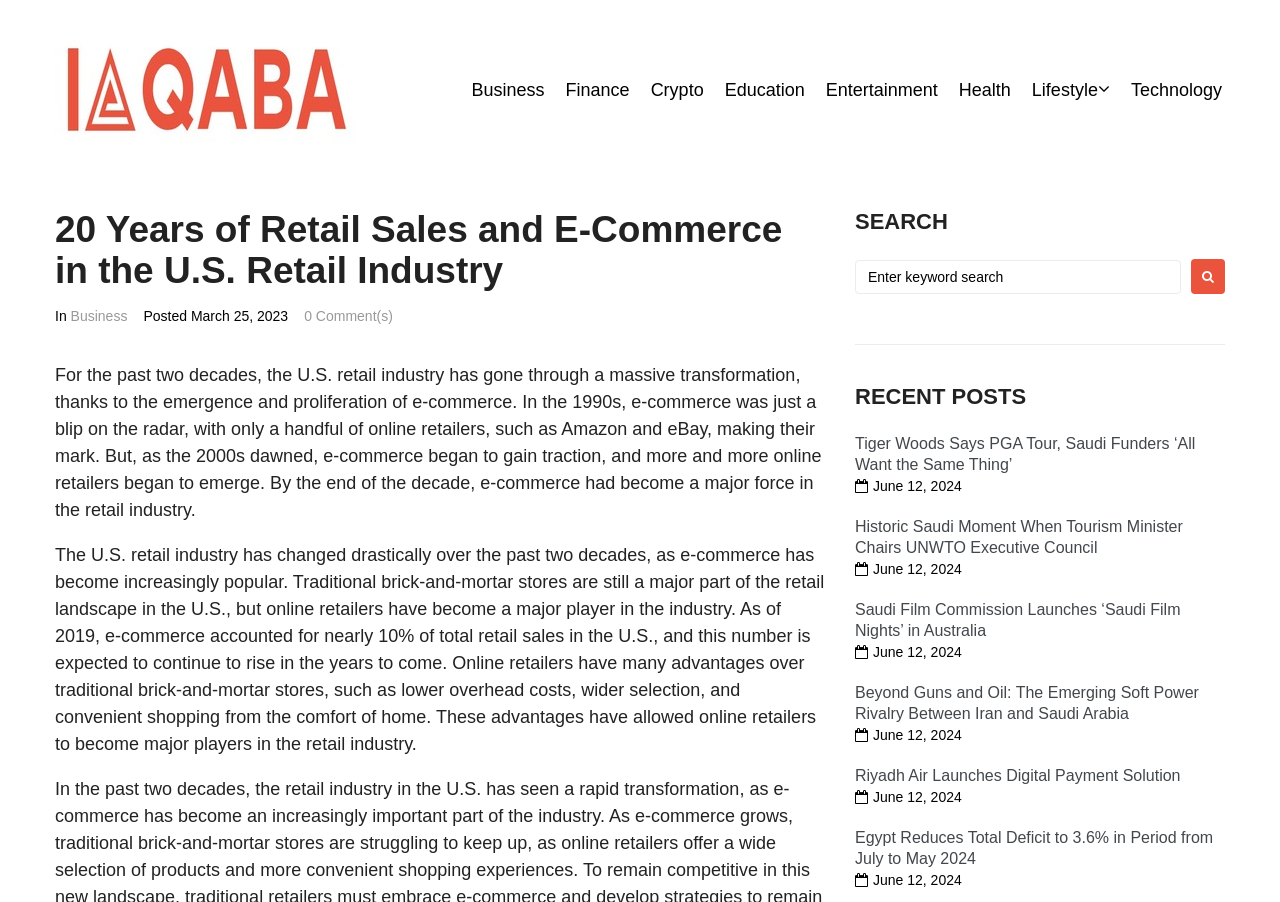What is the date of the article 'Tiger Woods Says PGA Tour, Saudi Funders ‘All Want the Same Thing’'? Observe the screenshot and provide a one-word or short phrase answer.

June 12, 2024